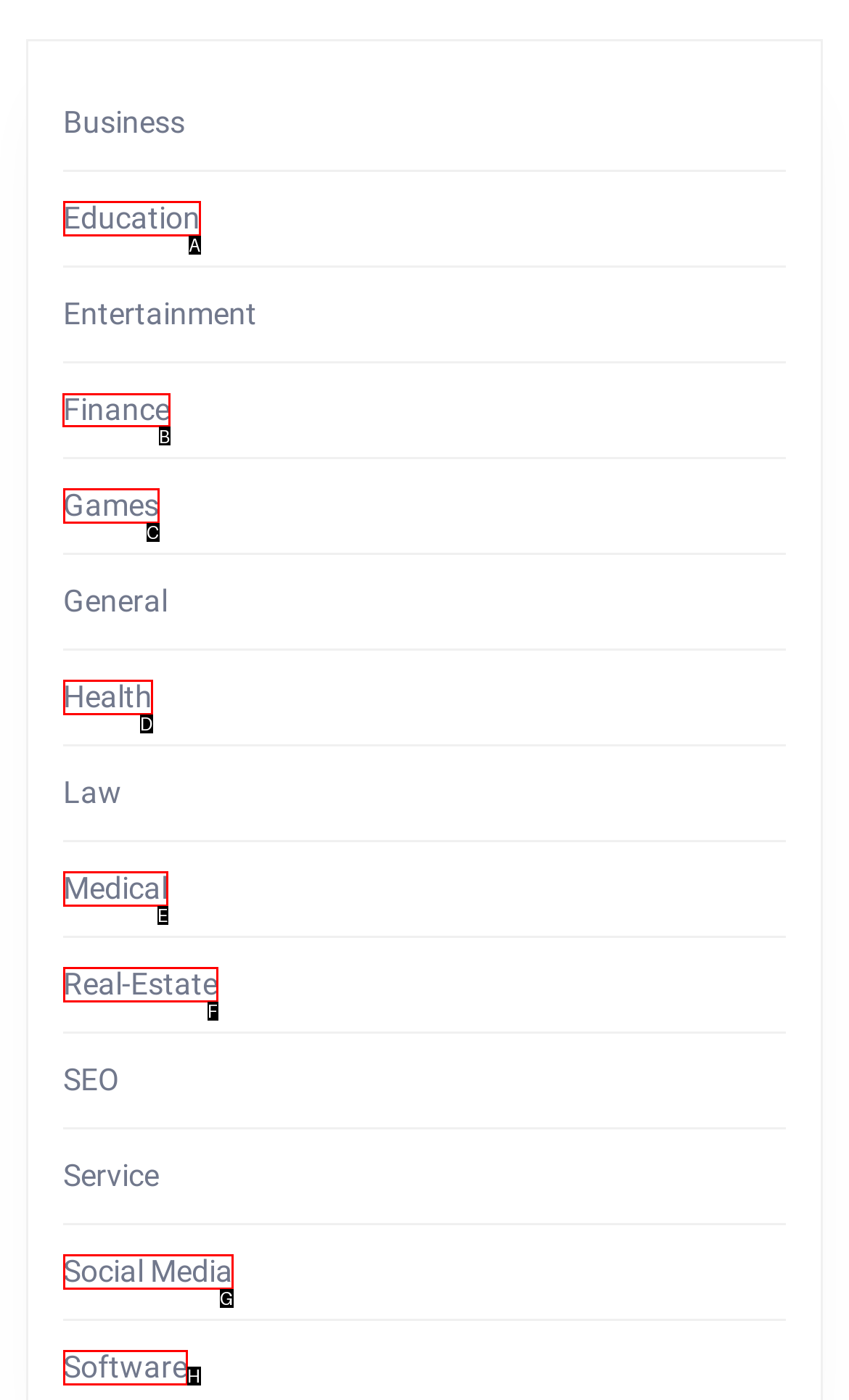Choose the HTML element that should be clicked to accomplish the task: Browse Finance. Answer with the letter of the chosen option.

B